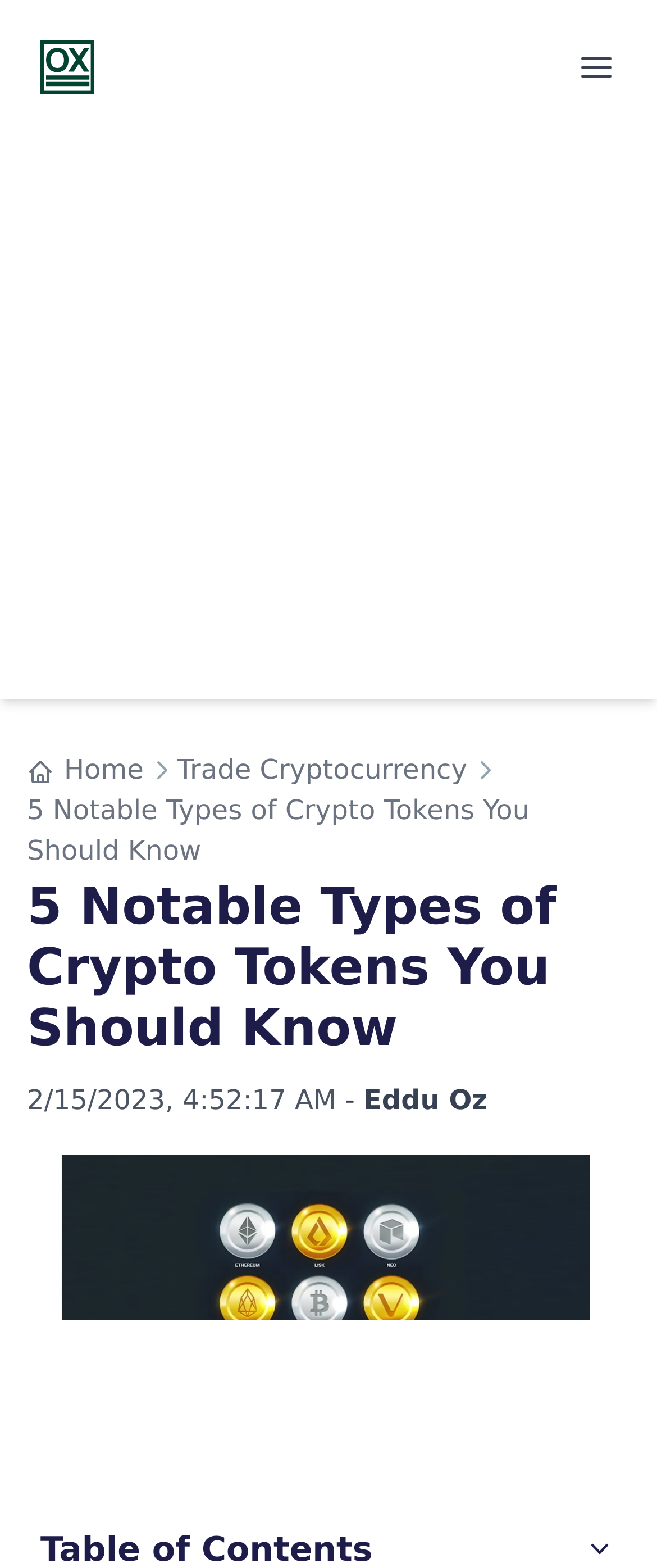Please provide a detailed answer to the question below by examining the image:
What is the type of content on this webpage?

I inferred that the type of content on this webpage is an article because it has a heading, a date, and an author, which are typical characteristics of an article.